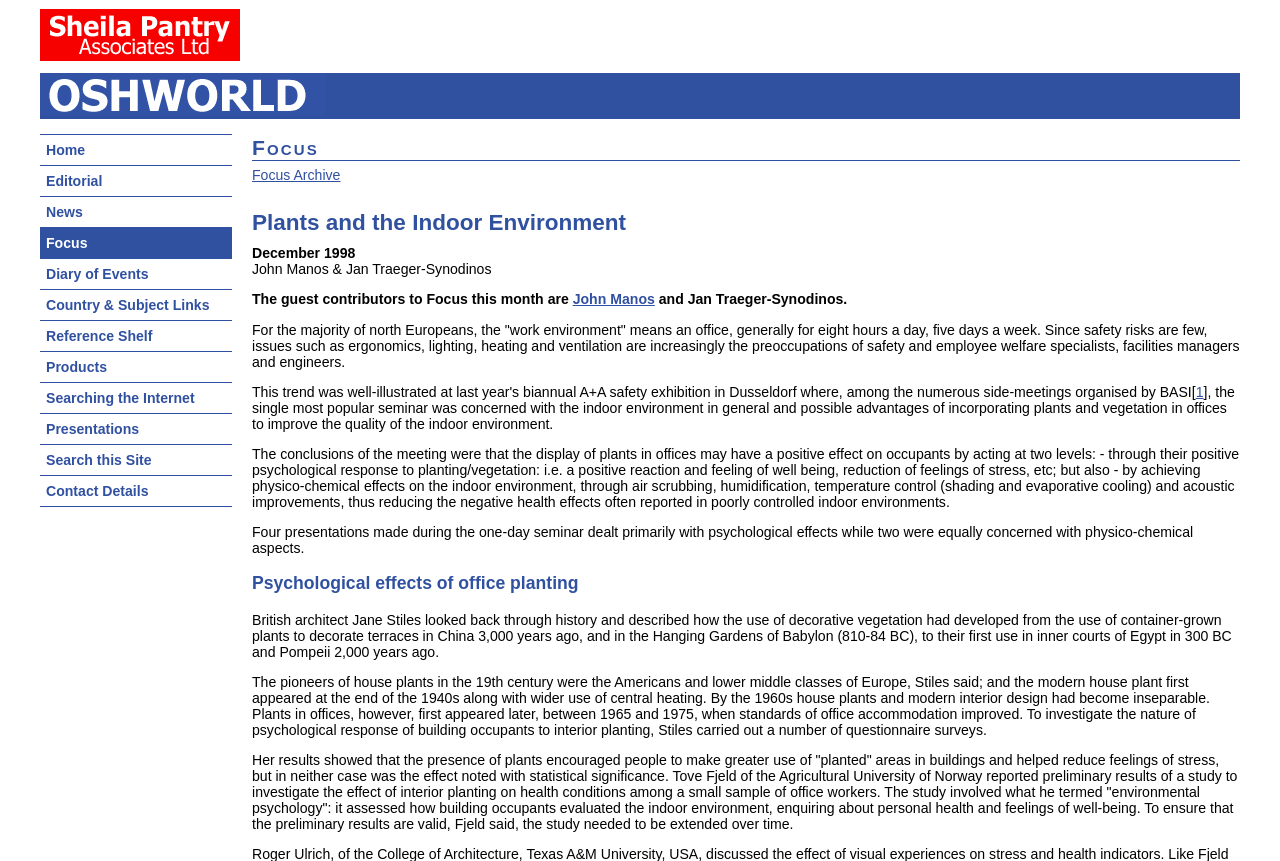Please determine the bounding box coordinates of the clickable area required to carry out the following instruction: "Click the 'Focus Archive' link". The coordinates must be four float numbers between 0 and 1, represented as [left, top, right, bottom].

[0.197, 0.194, 0.266, 0.213]